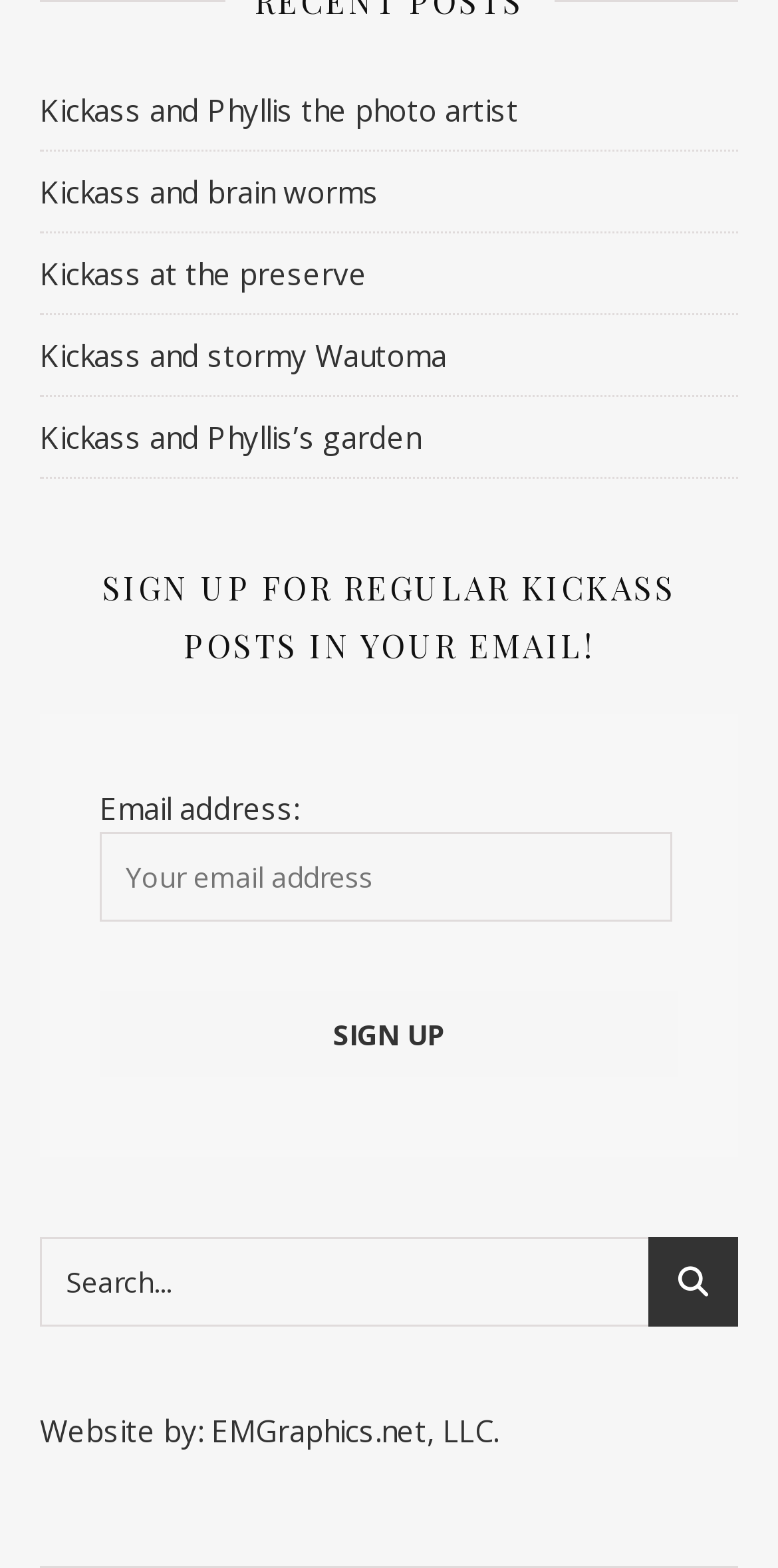Please identify the bounding box coordinates of the element I should click to complete this instruction: 'Search for something'. The coordinates should be given as four float numbers between 0 and 1, like this: [left, top, right, bottom].

[0.051, 0.789, 0.949, 0.847]